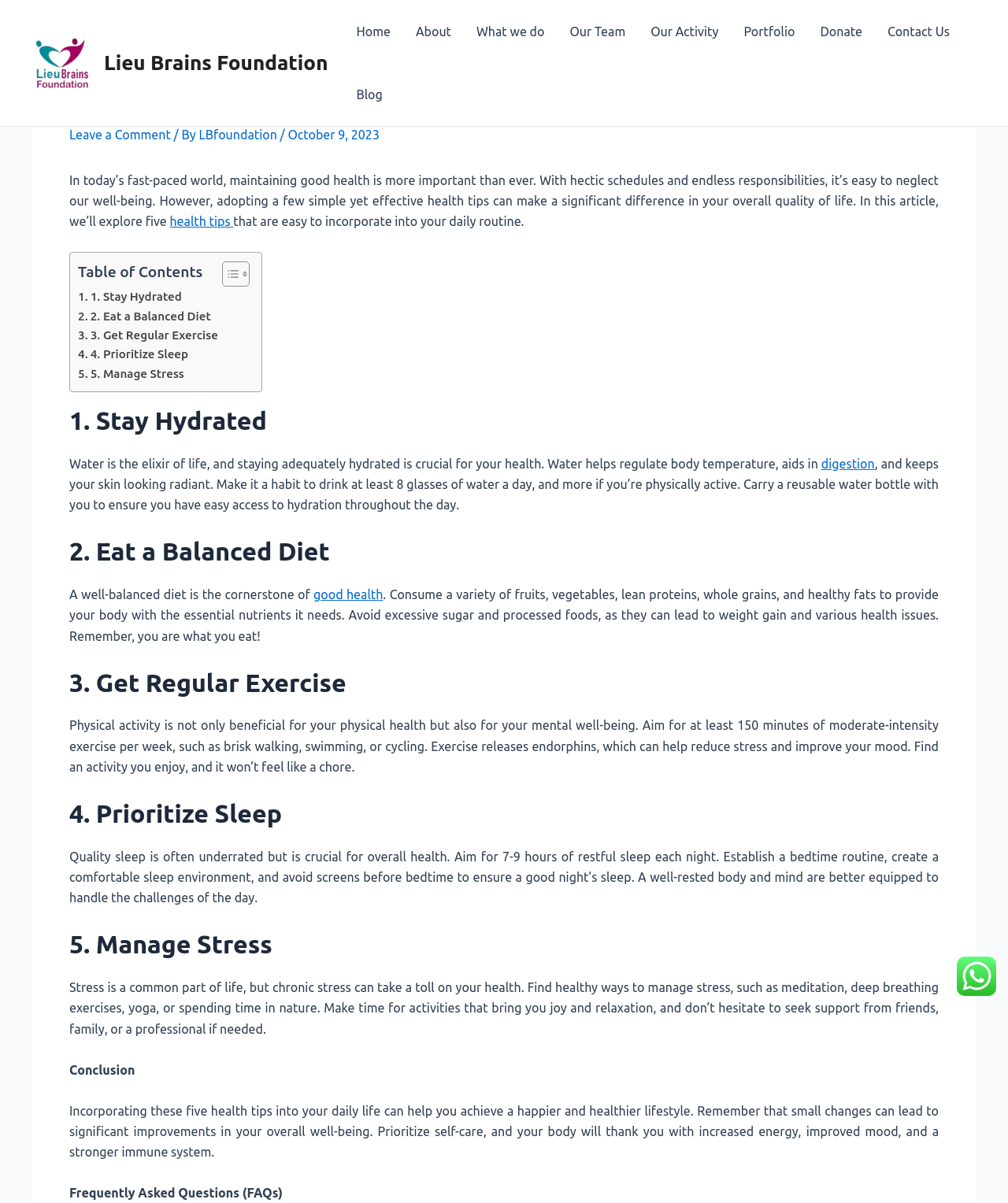Locate the bounding box of the UI element described by: "2. Eat a Balanced Diet" in the given webpage screenshot.

[0.077, 0.255, 0.209, 0.271]